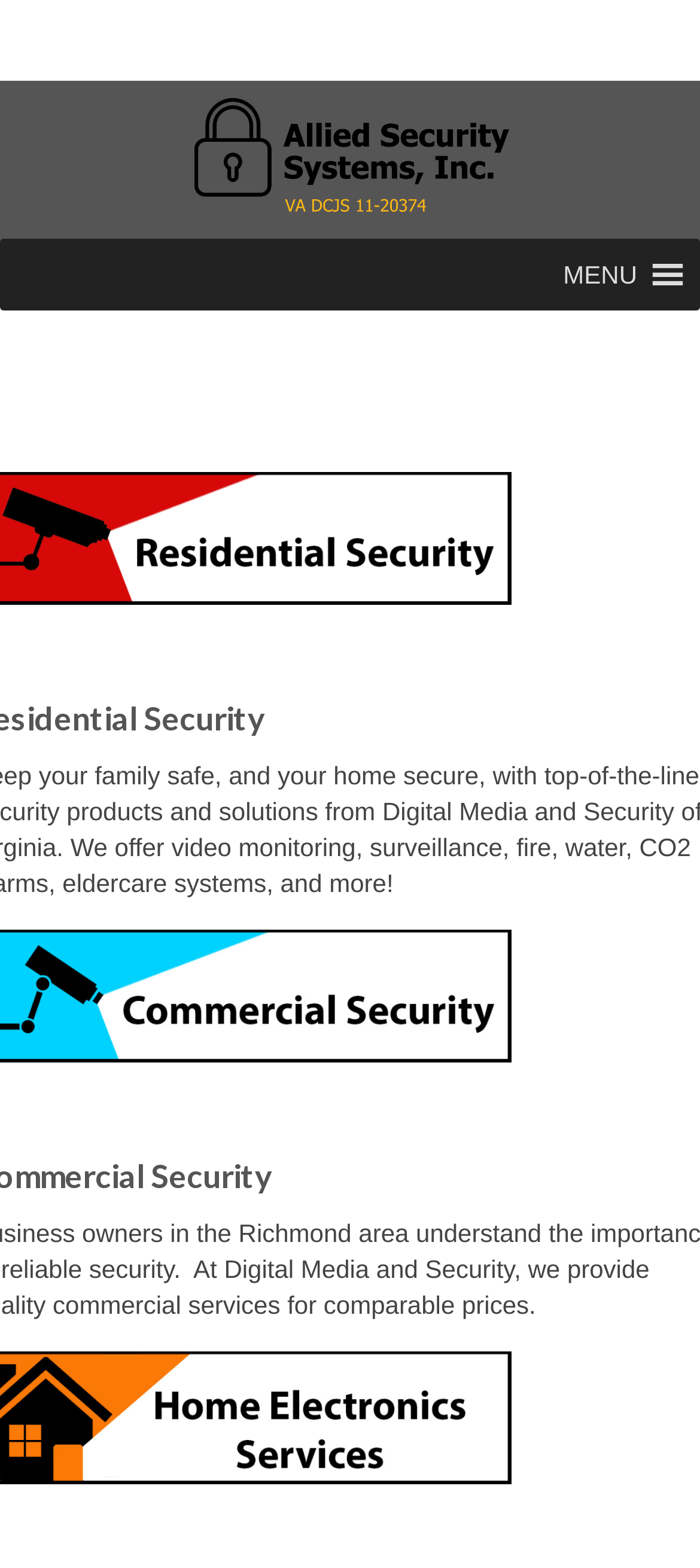Provide an in-depth description of the elements and layout of the webpage.

The webpage is titled "Old Home – Allied Security Systems, Inc." and features a prominent link with the same text at the top left corner. Next to the link is an image with the same description, "Allied Security Systems, Inc.", which takes up a significant portion of the top section. 

On the top right corner, there is a menu button labeled "MENU" with an icon, which is currently not expanded. 

Below the top section, there is a copyright notice that reads "Copyright: dmsofva.com, 2017" positioned near the top left area.